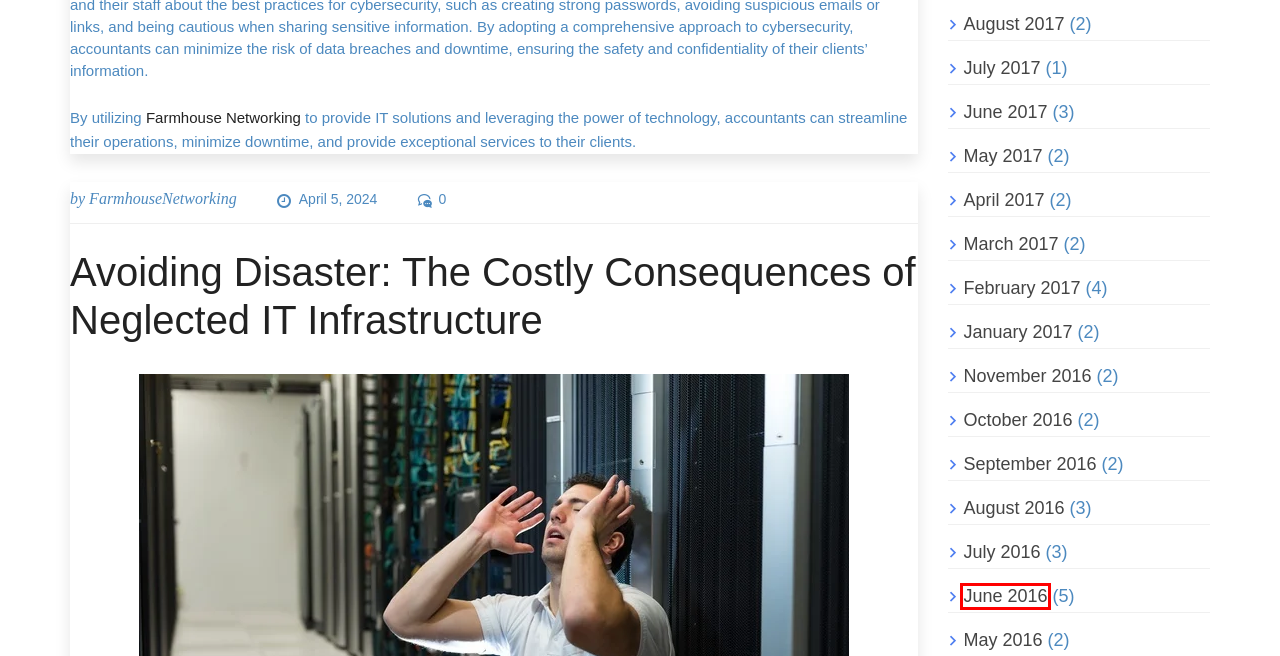You have been given a screenshot of a webpage with a red bounding box around a UI element. Select the most appropriate webpage description for the new webpage that appears after clicking the element within the red bounding box. The choices are:
A. November 2016 - Farmhouse Networking
B. May 2016 - Farmhouse Networking
C. June 2017 - Farmhouse Networking
D. January 2017 - Farmhouse Networking
E. May 2017 - Farmhouse Networking
F. July 2017 - Farmhouse Networking
G. October 2016 - Farmhouse Networking
H. June 2016 - Farmhouse Networking

H